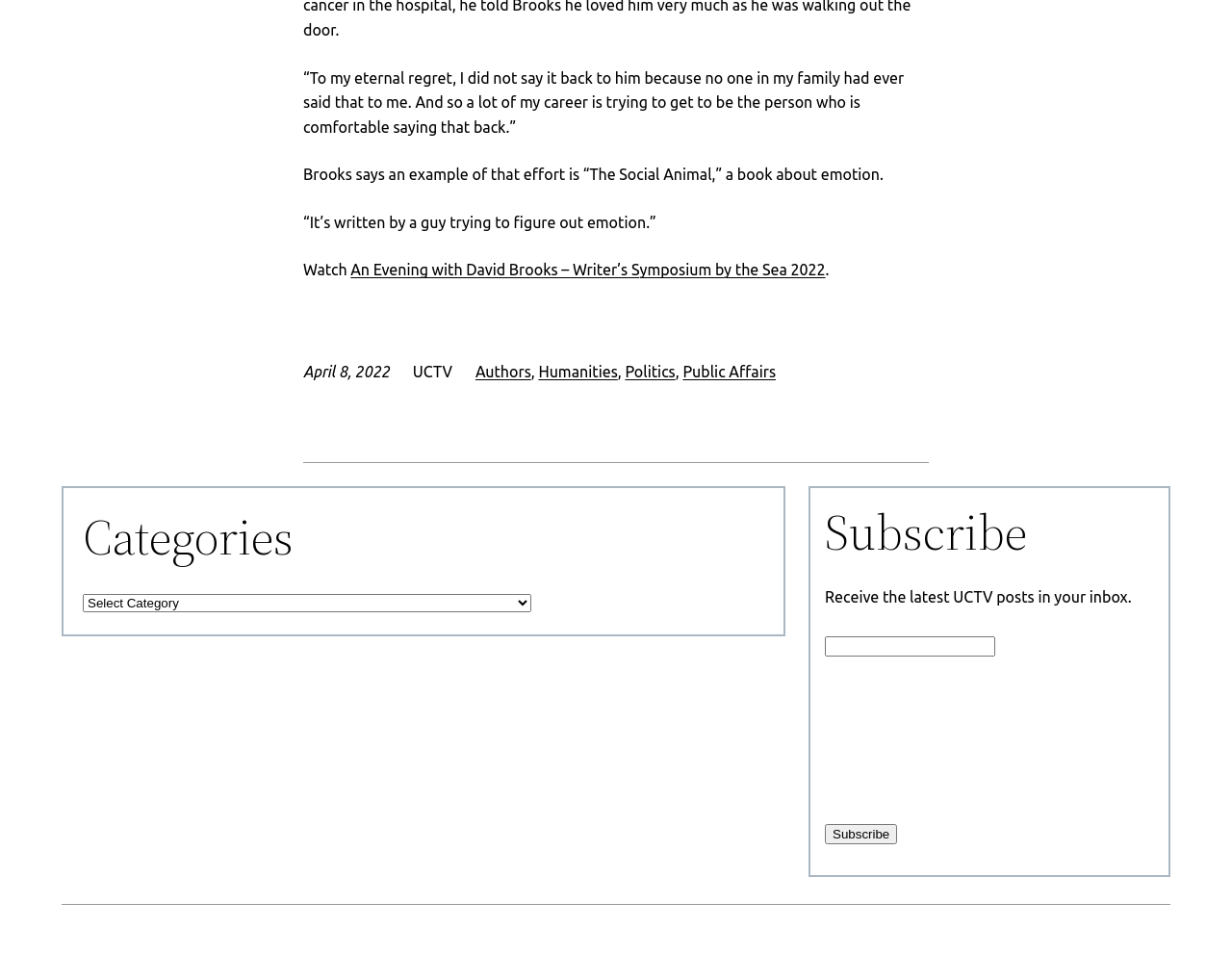Determine the bounding box coordinates for the clickable element required to fulfill the instruction: "Select a category from the dropdown". Provide the coordinates as four float numbers between 0 and 1, i.e., [left, top, right, bottom].

[0.067, 0.606, 0.431, 0.625]